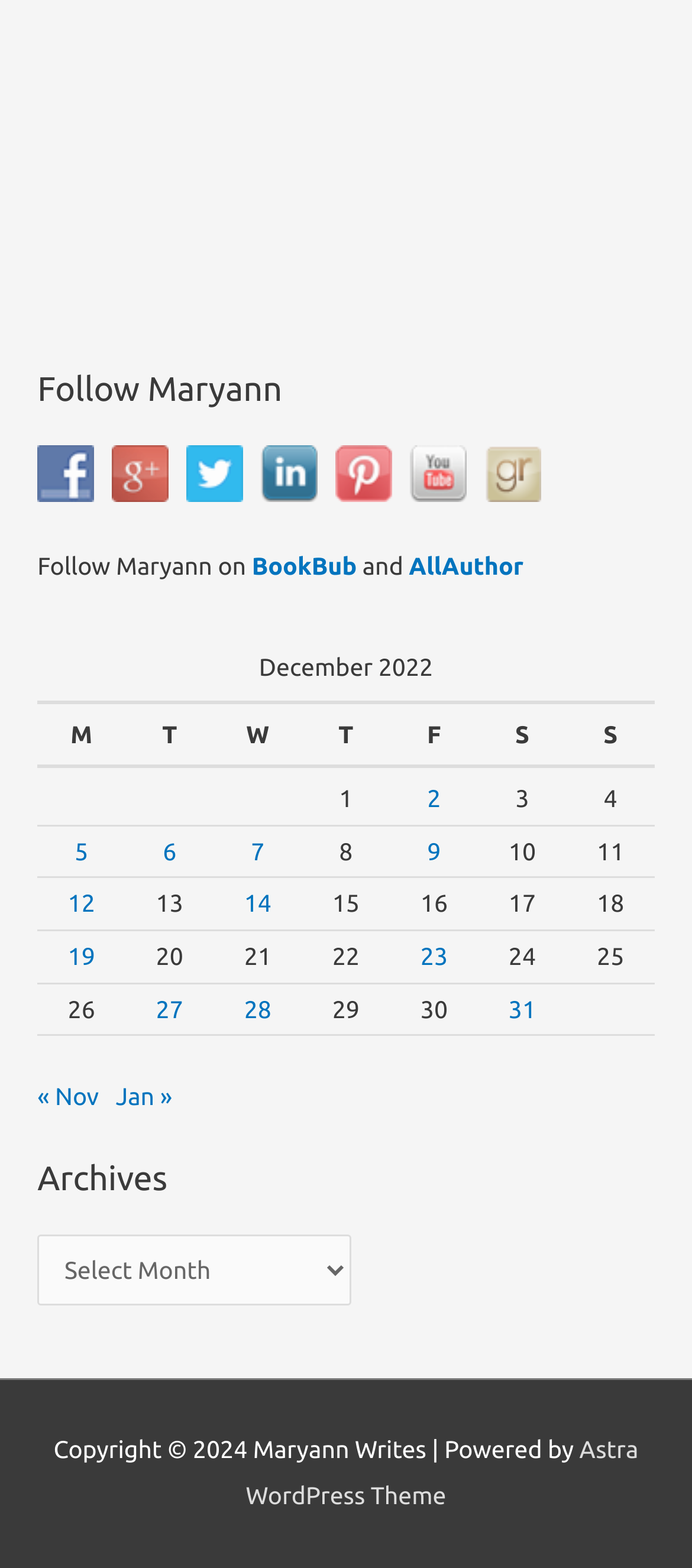Using the provided element description: "23", determine the bounding box coordinates of the corresponding UI element in the screenshot.

[0.607, 0.601, 0.647, 0.619]